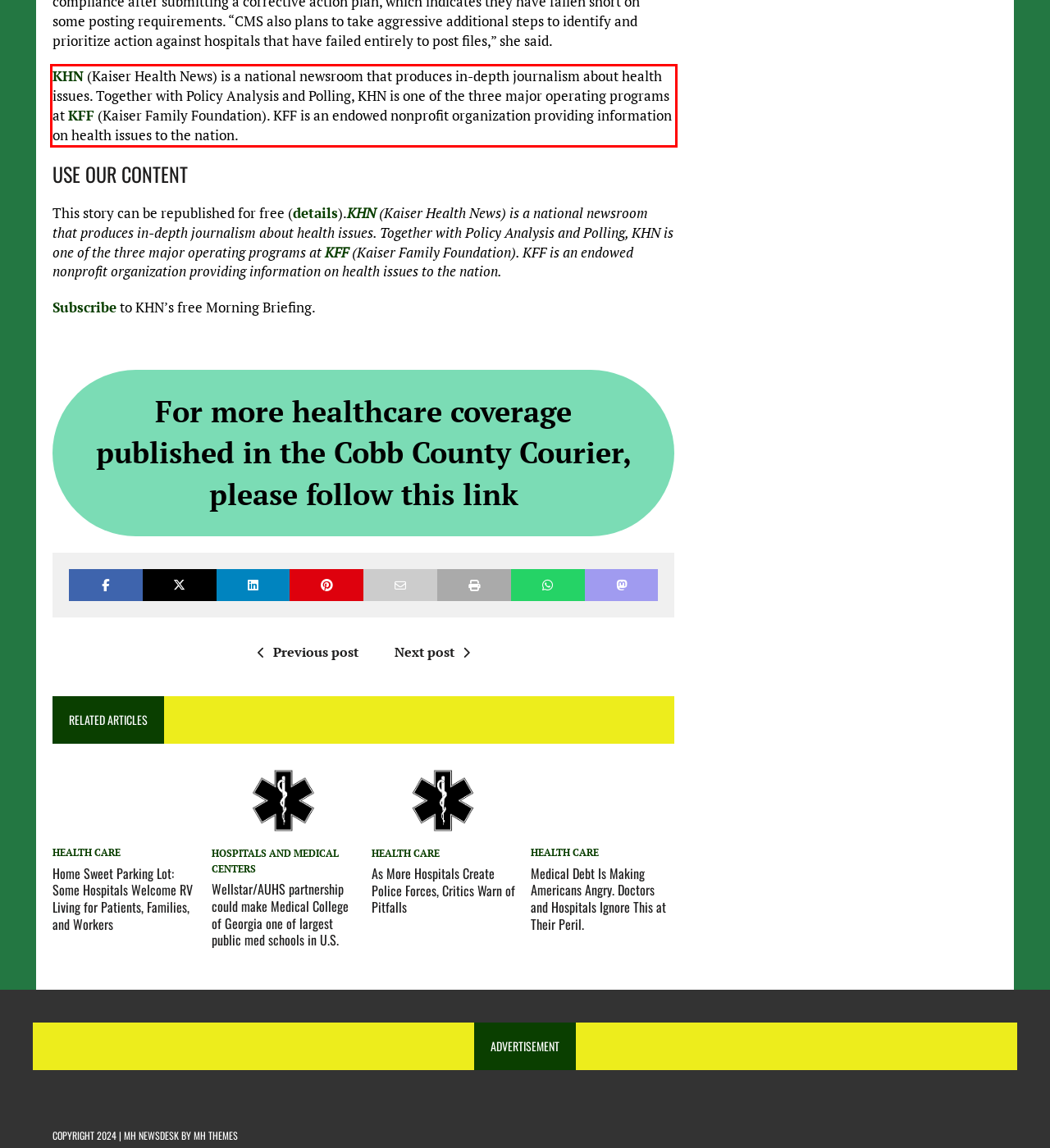Please analyze the screenshot of a webpage and extract the text content within the red bounding box using OCR.

KHN (Kaiser Health News) is a national newsroom that produces in-depth journalism about health issues. Together with Policy Analysis and Polling, KHN is one of the three major operating programs at KFF (Kaiser Family Foundation). KFF is an endowed nonprofit organization providing information on health issues to the nation.